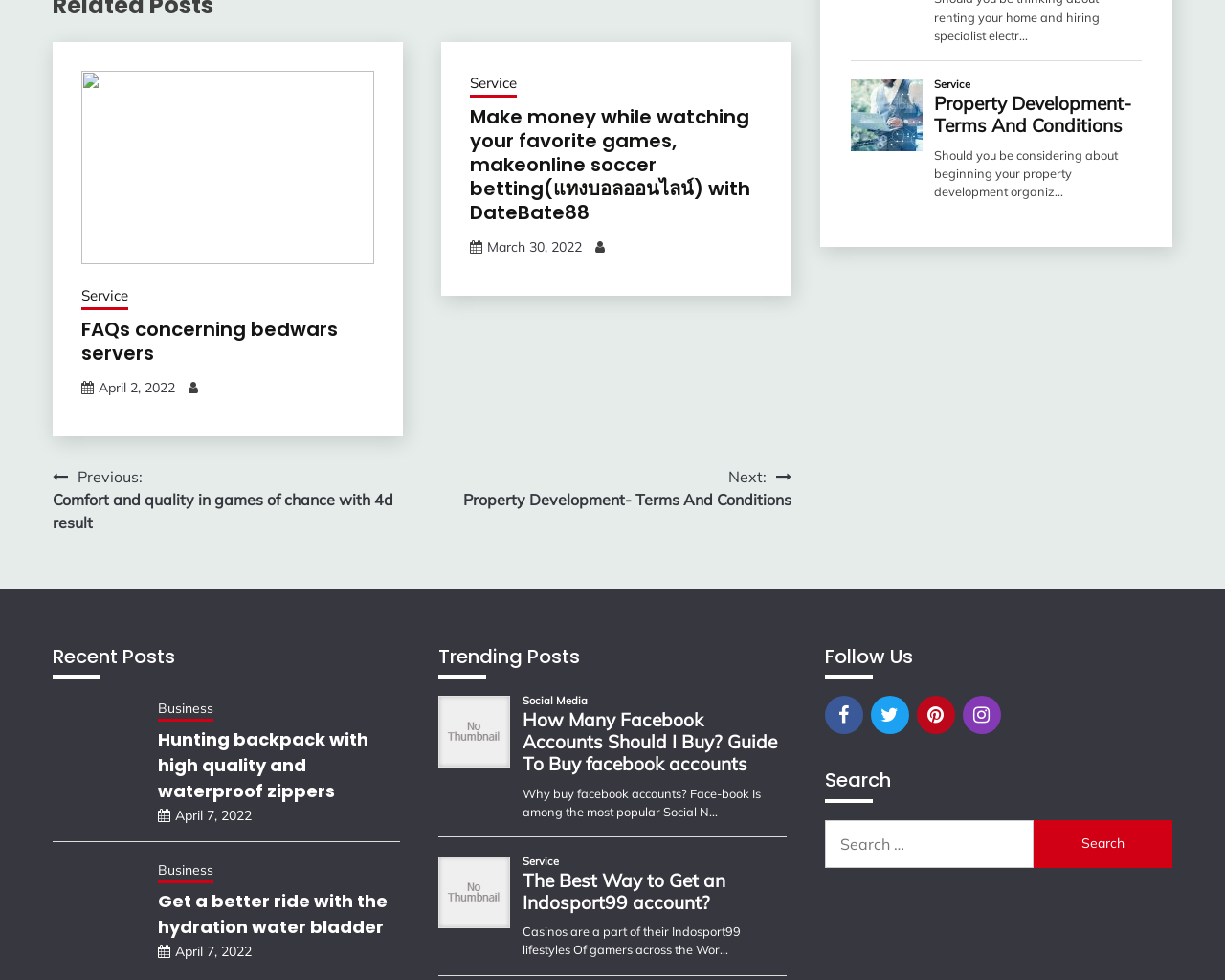Please locate the bounding box coordinates of the element that needs to be clicked to achieve the following instruction: "Click on the 'Next' button". The coordinates should be four float numbers between 0 and 1, i.e., [left, top, right, bottom].

[0.378, 0.474, 0.646, 0.521]